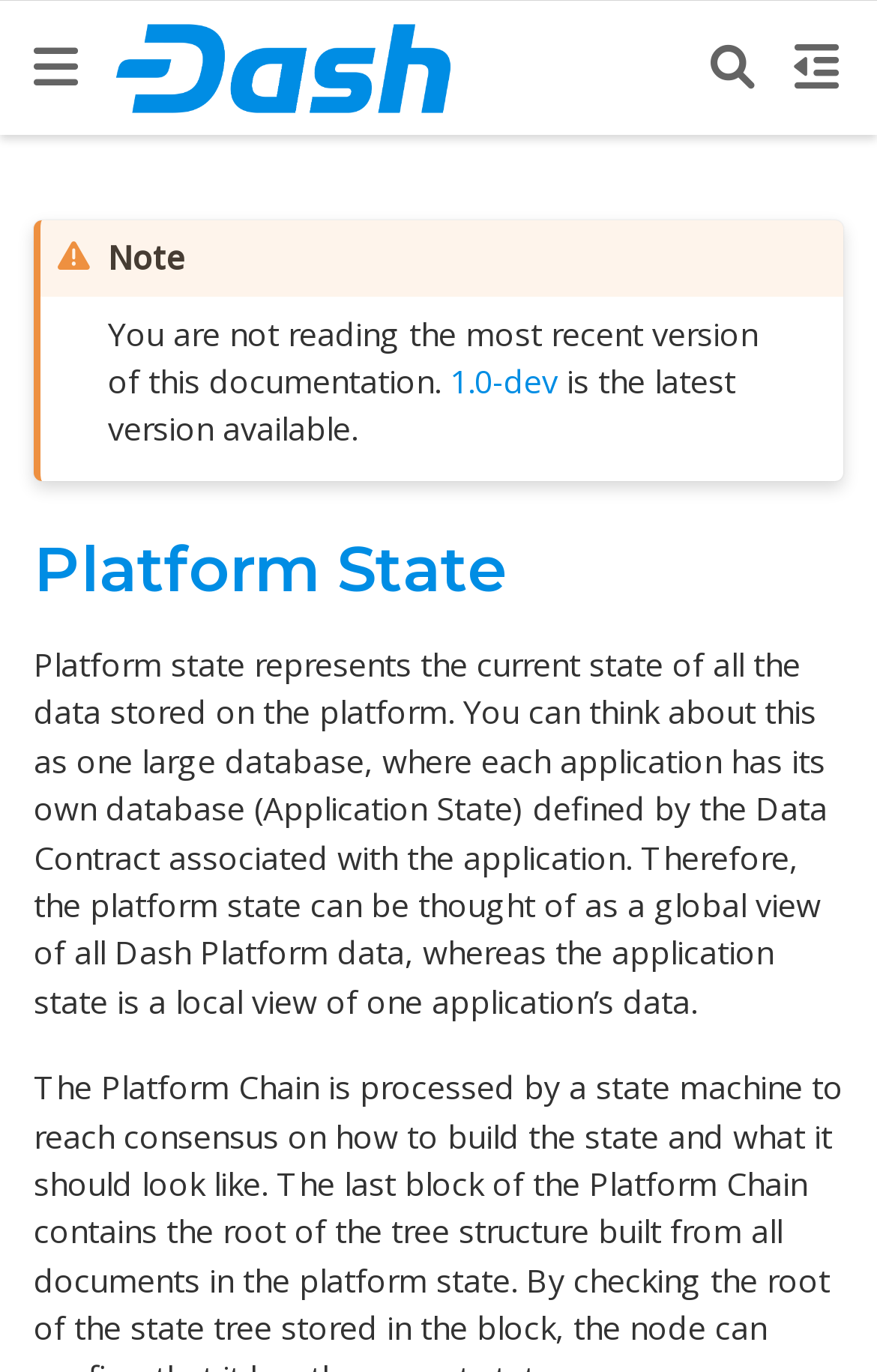What is the purpose of the search button?
Provide a detailed answer to the question, using the image to inform your response.

The search button is located at the top right corner of the webpage, and since the webpage is a documentation page, it can be inferred that the search button is for searching within the documentation.